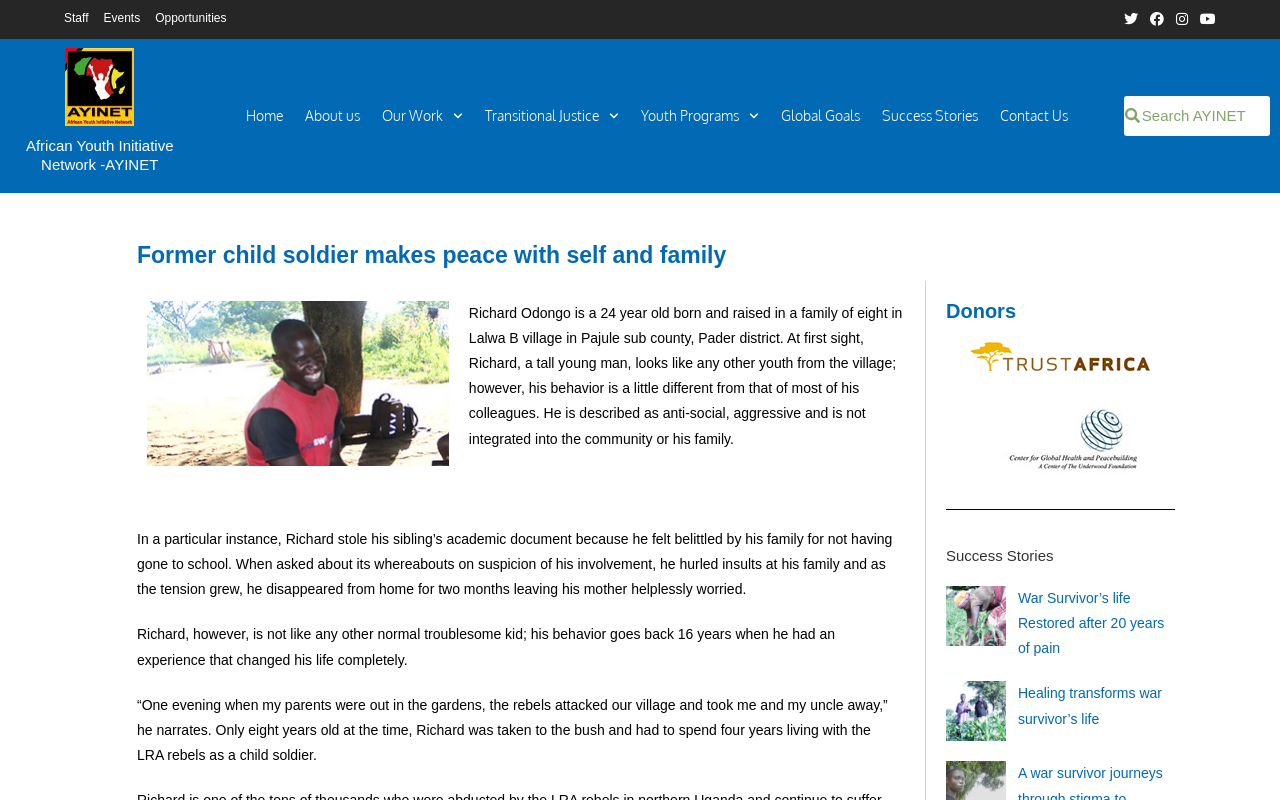Please reply to the following question with a single word or a short phrase:
How many years did Richard spend with the LRA rebels?

four